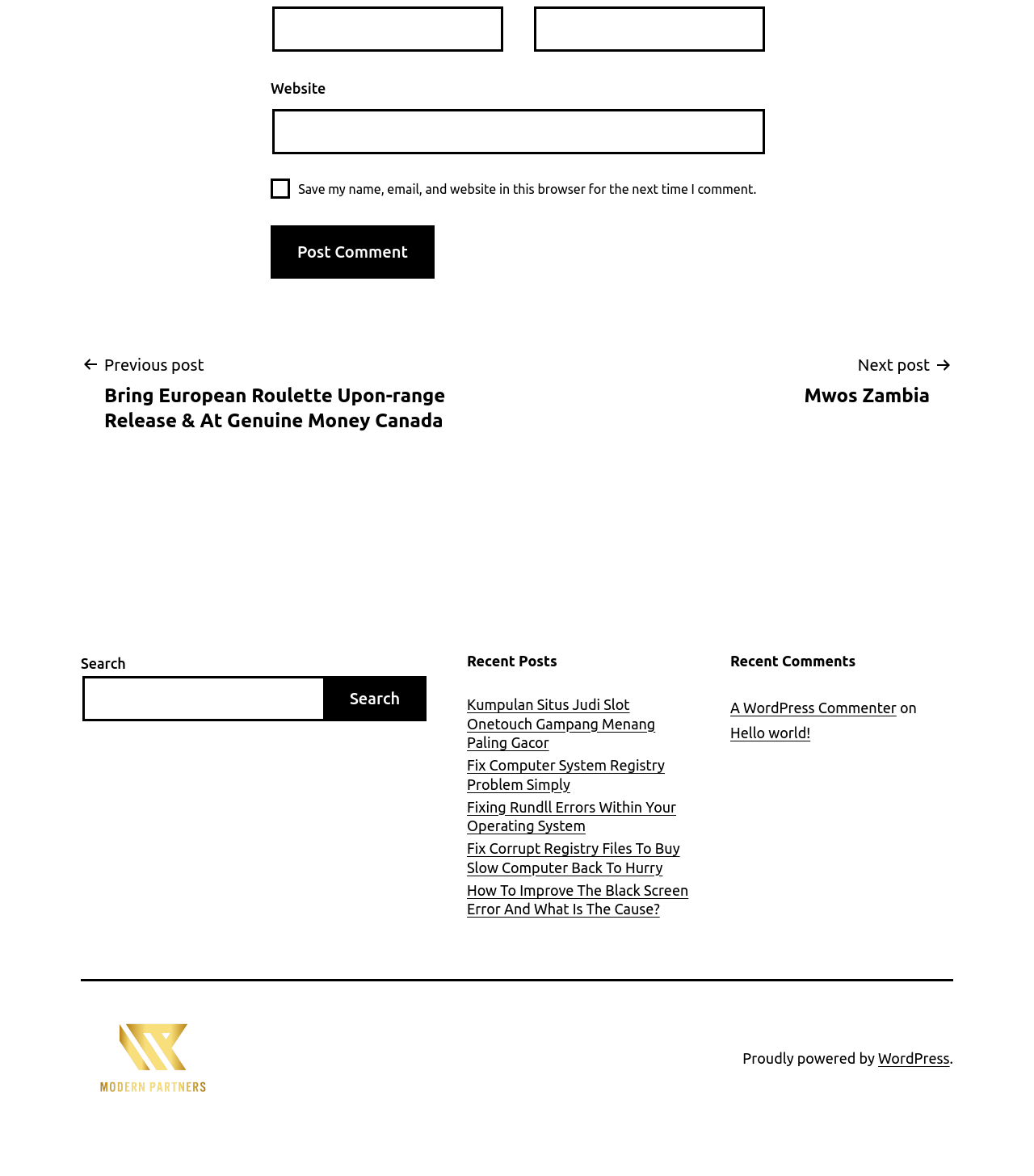What is the purpose of the textbox labeled 'Name *'?
Using the details from the image, give an elaborate explanation to answer the question.

The textbox labeled 'Name *' is a required field, indicating that it is necessary to input a name in order to proceed with the form submission. This suggests that the website is collecting user information, possibly for commenting or registration purposes.